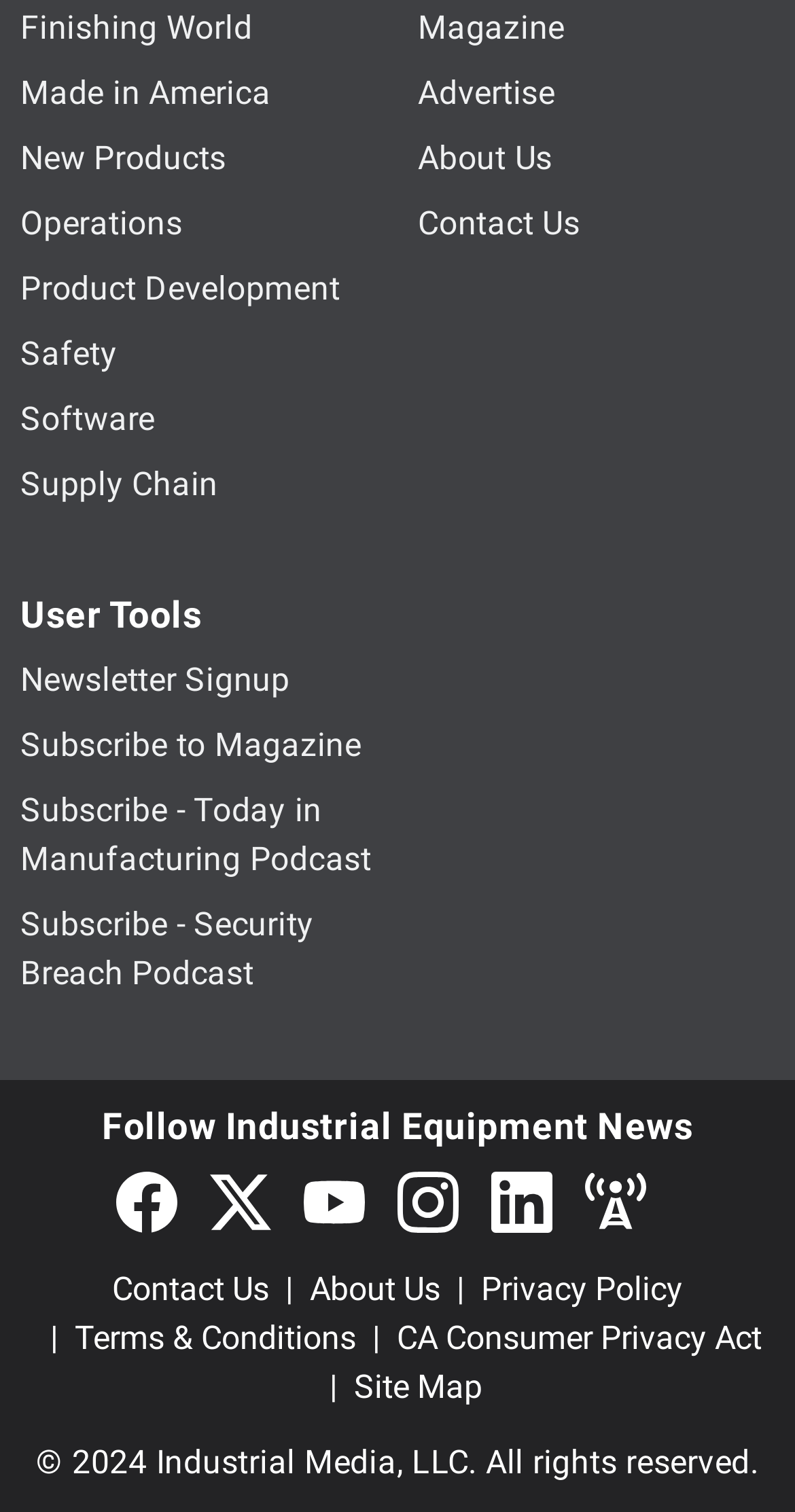Reply to the question with a brief word or phrase: What is the name of the magazine?

Industrial Equipment News